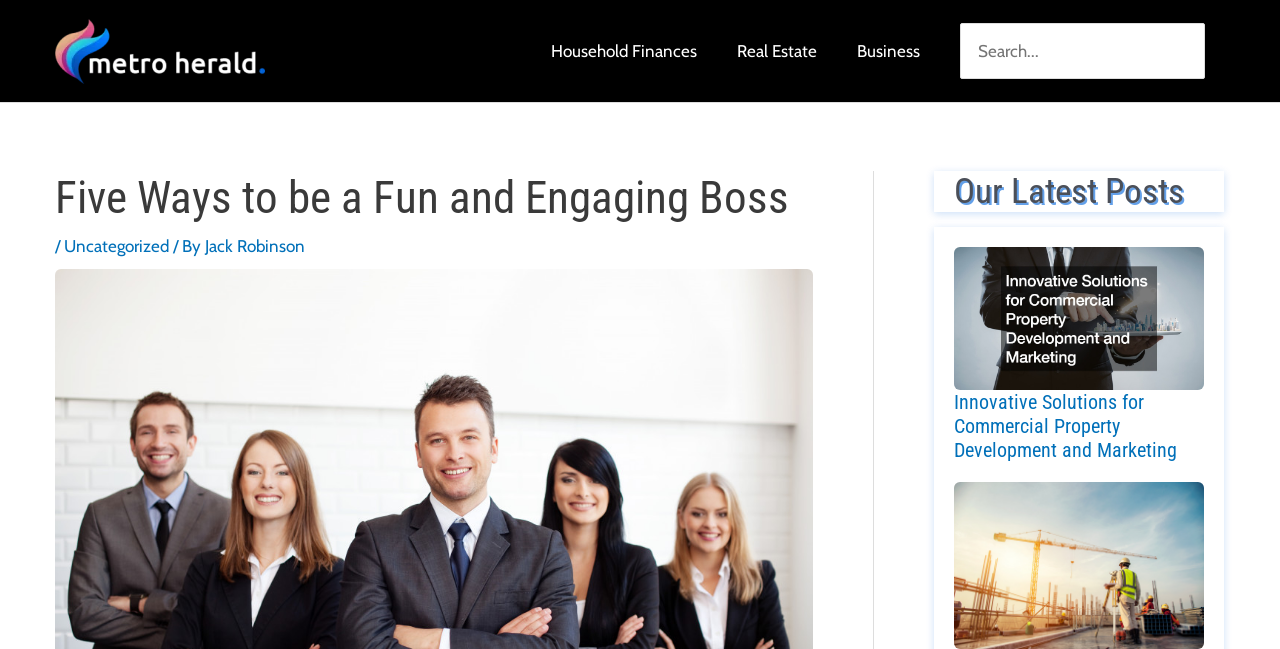Please provide a comprehensive response to the question below by analyzing the image: 
What is the topic of the latest post?

The latest post is located in the 'Our Latest Posts' section, and it has a heading 'Innovative Solutions for Commercial Property Development and Marketing'. This suggests that the topic of the latest post is related to commercial property development.